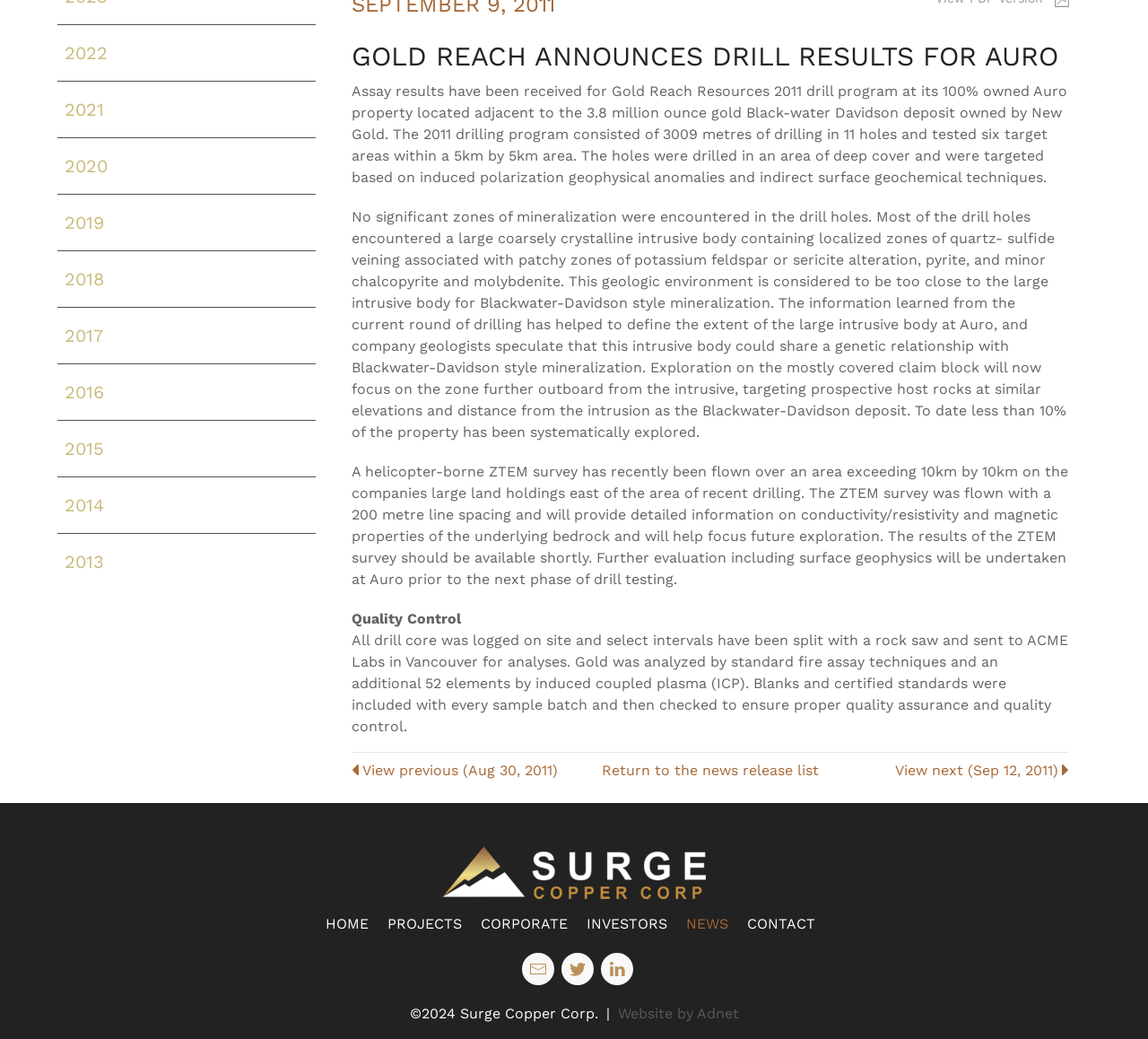Find the bounding box of the UI element described as follows: "2013".

[0.056, 0.53, 0.091, 0.551]